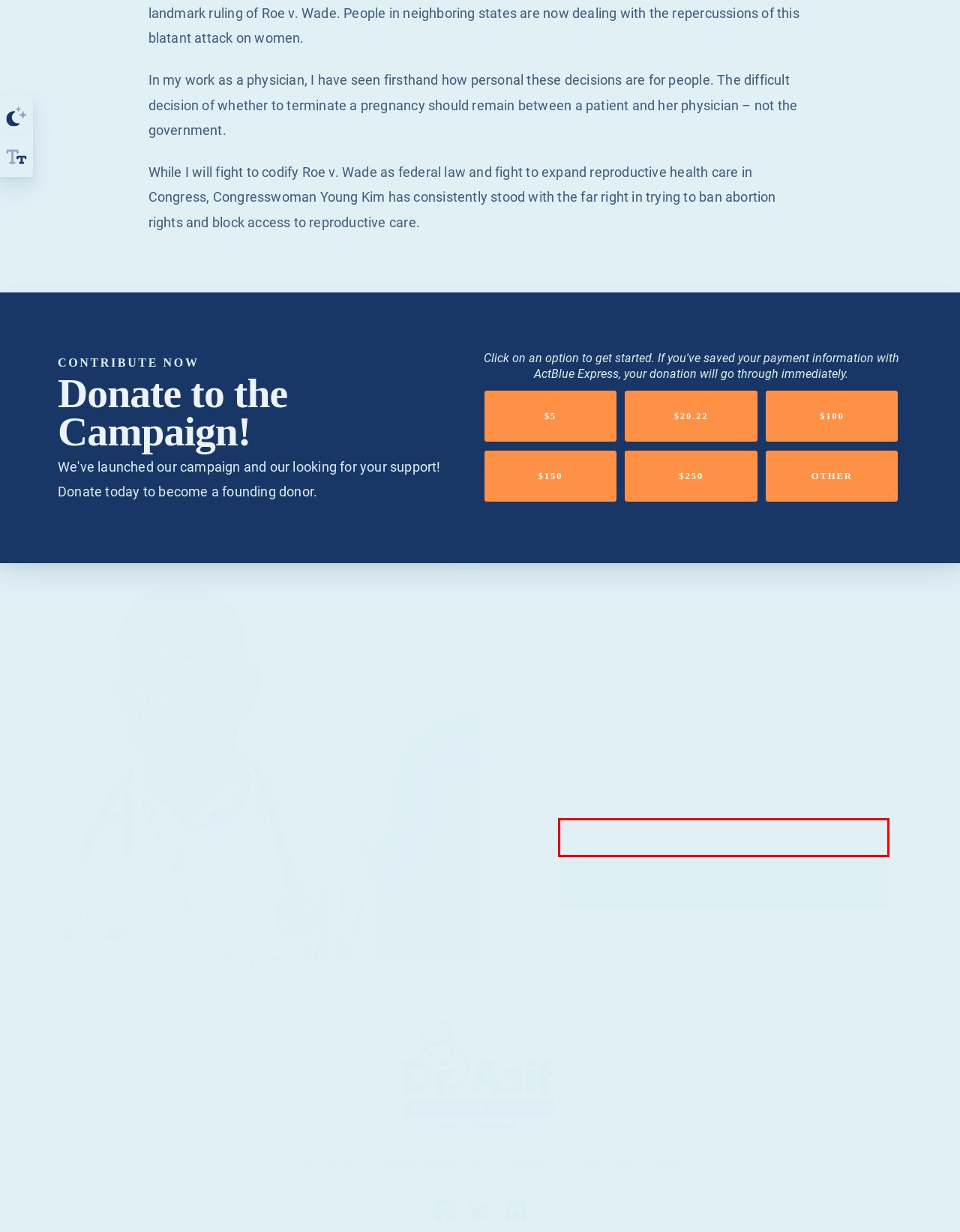Using the provided screenshot, read and generate the text content within the red-bordered area.

By submitting your cell phone number you are agreeing to receive periodic text messages from this organization. Message and data rates may apply. Text HELP for more information. Text STOP to stop receiving messages.